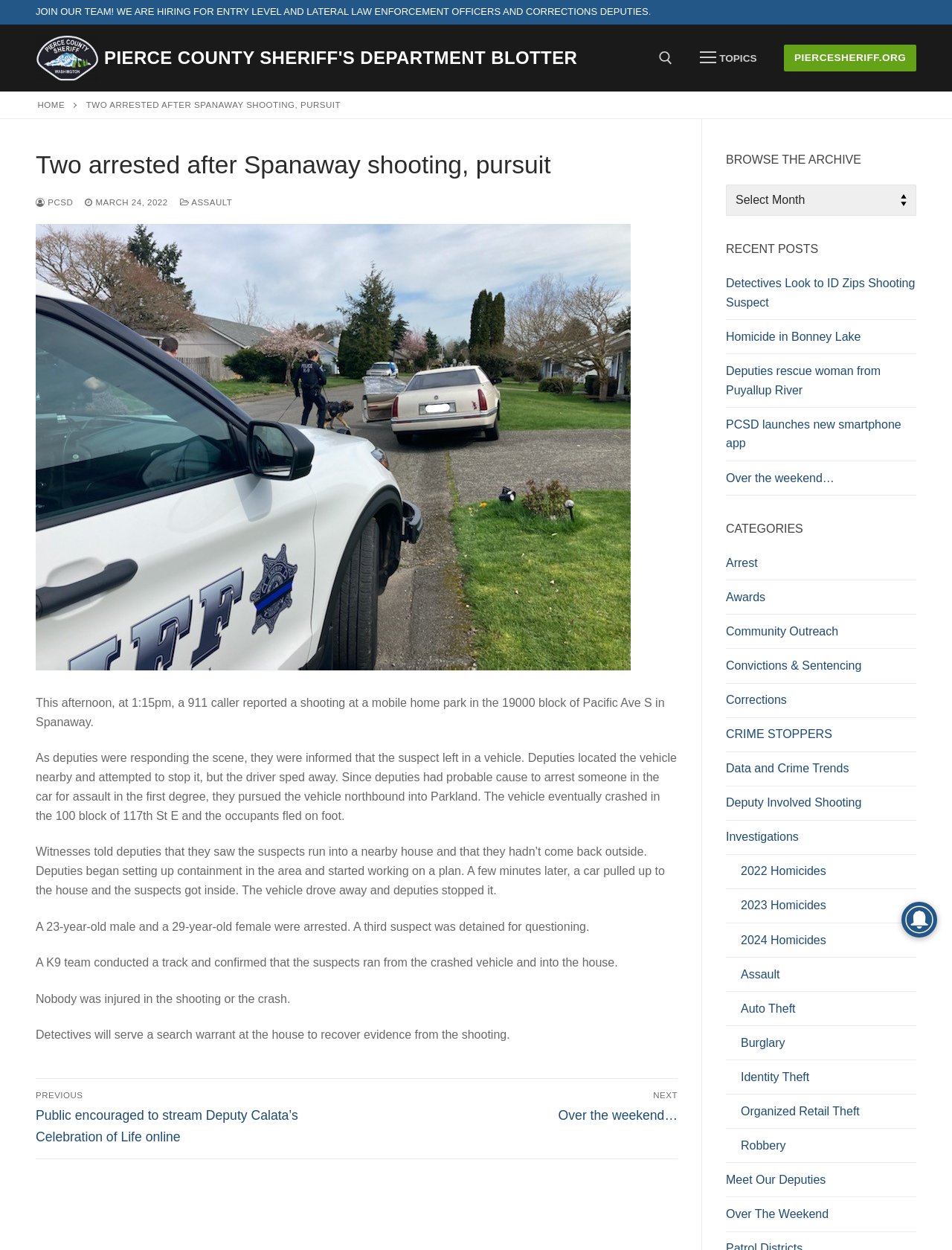What is the name of the department?
Based on the image, answer the question with as much detail as possible.

I found the answer by looking at the title of the webpage, which is 'Two arrested after Spanaway shooting, pursuit - Pierce County Sheriff's Department Blotter'. The department's name is mentioned in the title.